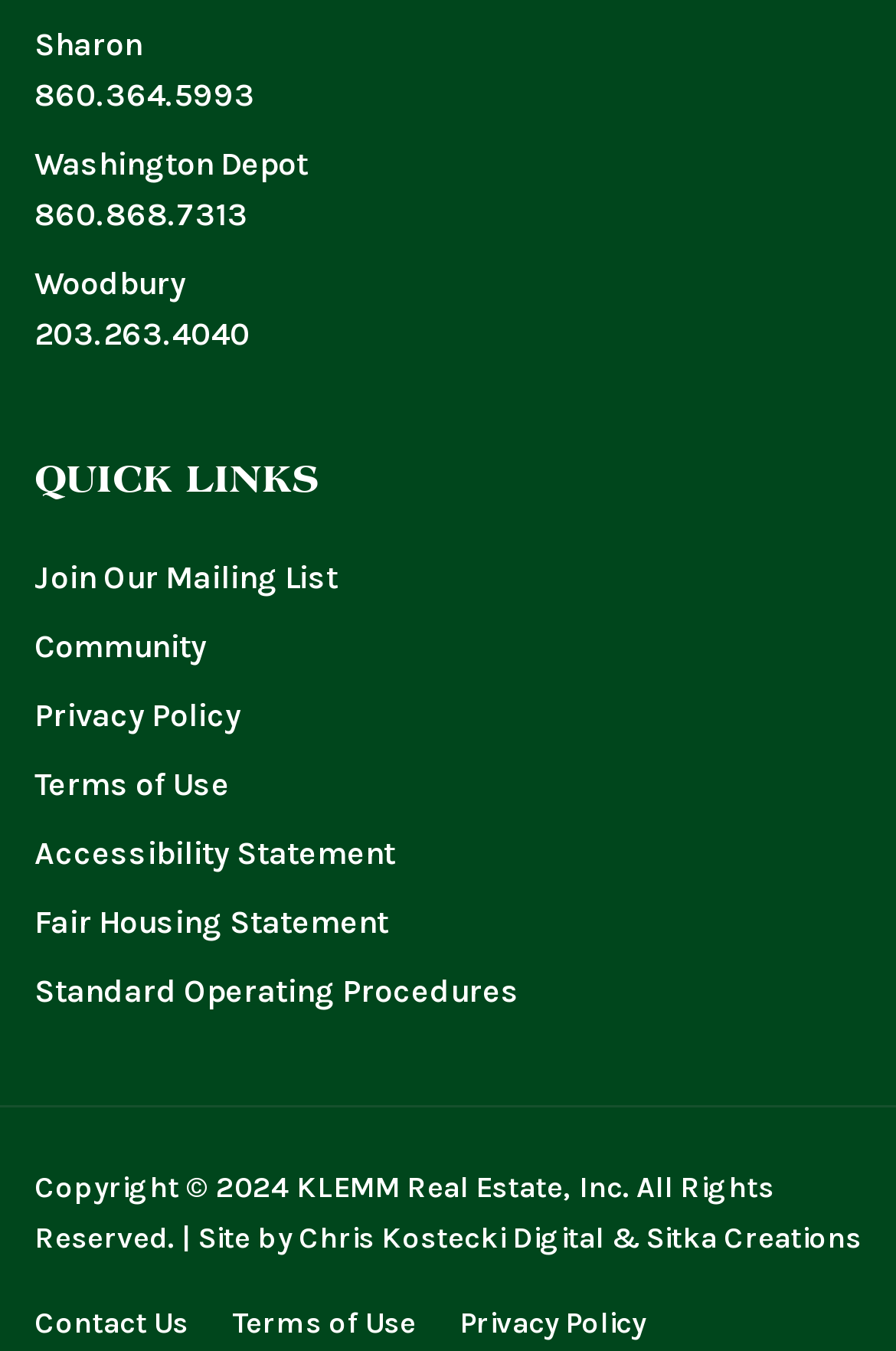Kindly determine the bounding box coordinates of the area that needs to be clicked to fulfill this instruction: "Contact 'Us'".

[0.038, 0.965, 0.21, 0.991]